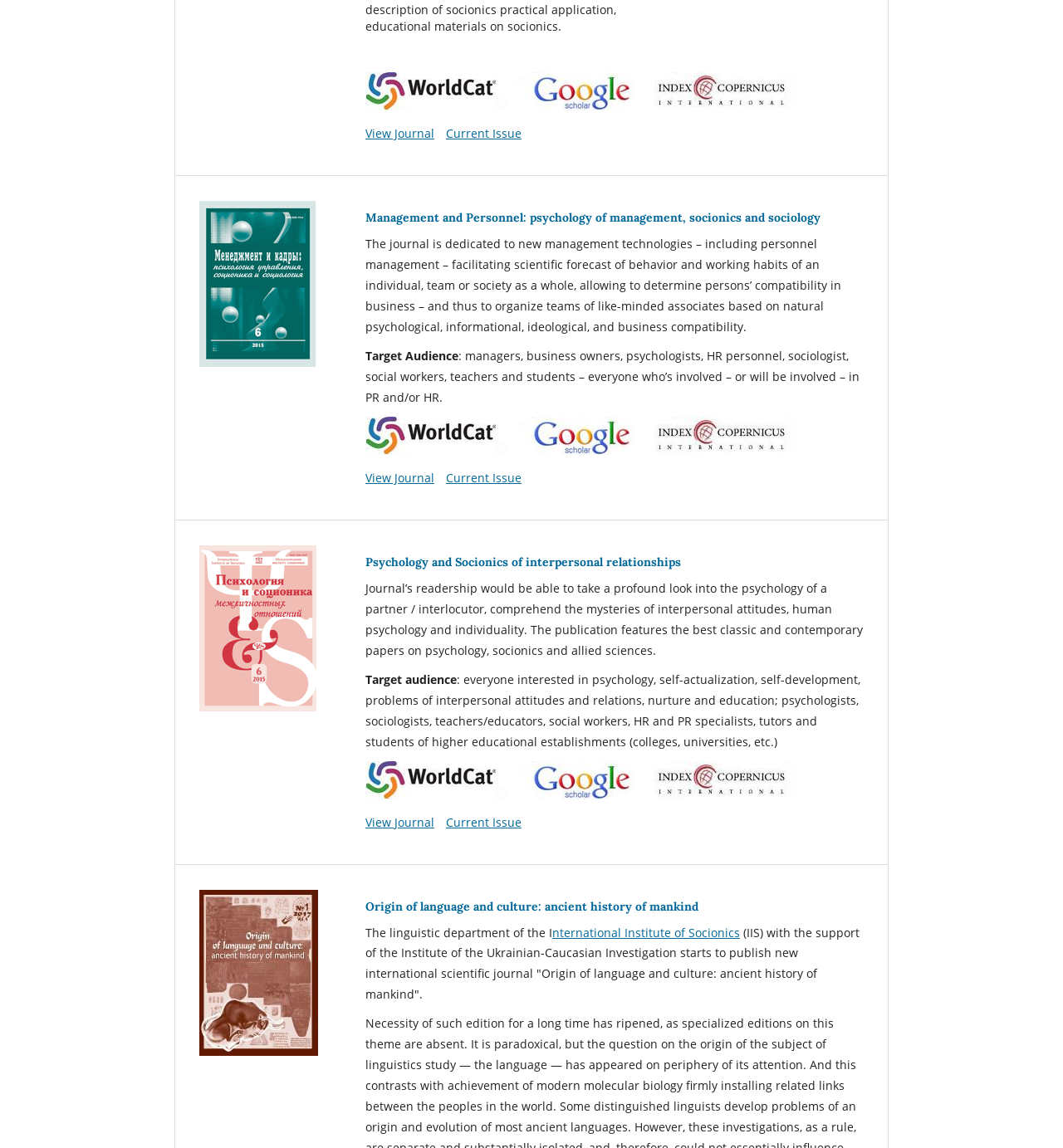Please find the bounding box for the UI component described as follows: "nternational Institute of Socionics".

[0.52, 0.805, 0.696, 0.819]